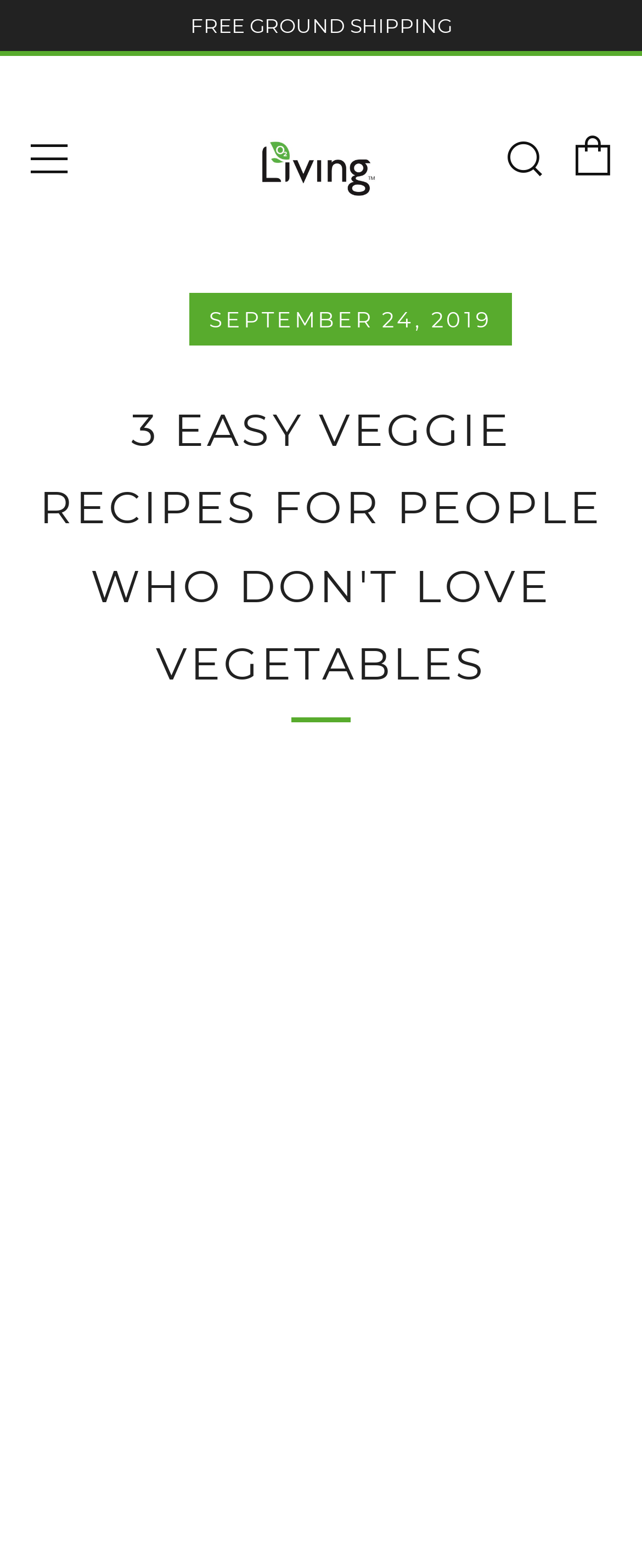Determine the bounding box for the UI element as described: "Menu". The coordinates should be represented as four float numbers between 0 and 1, formatted as [left, top, right, bottom].

[0.046, 0.089, 0.108, 0.114]